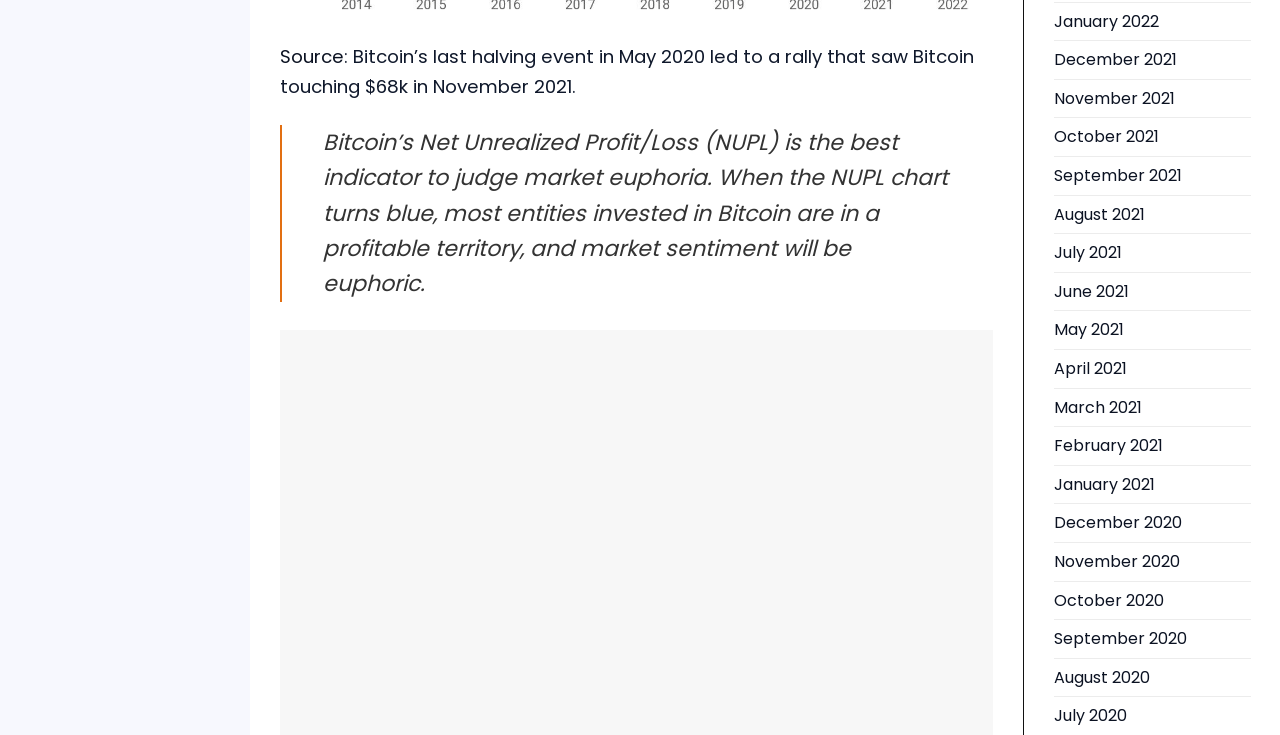Provide the bounding box coordinates for the UI element that is described as: "January 2021".

[0.823, 0.634, 0.902, 0.685]